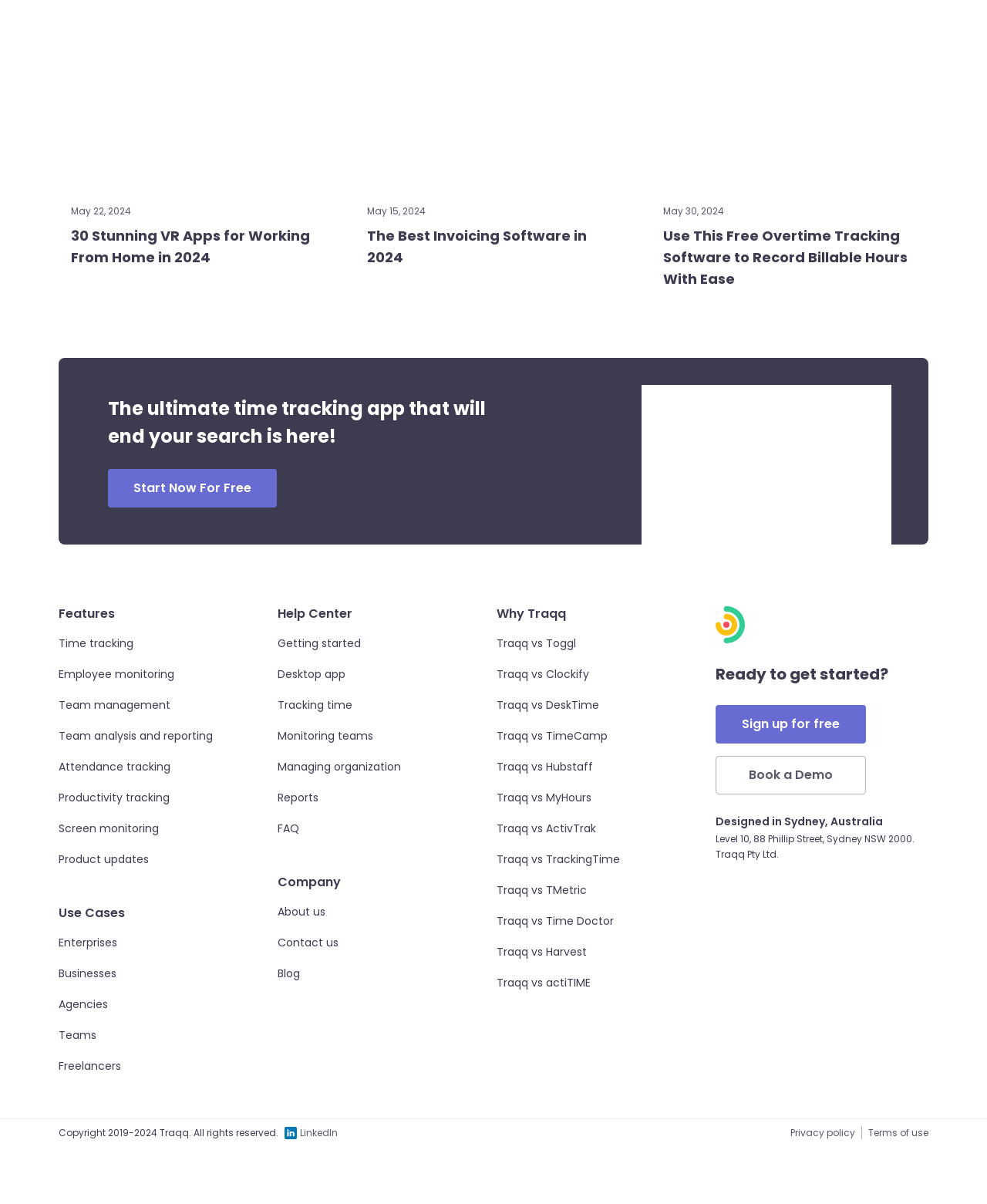Determine the bounding box coordinates of the UI element that matches the following description: "parent_node: Ready to get started?". The coordinates should be four float numbers between 0 and 1 in the format [left, top, right, bottom].

[0.725, 0.504, 0.755, 0.534]